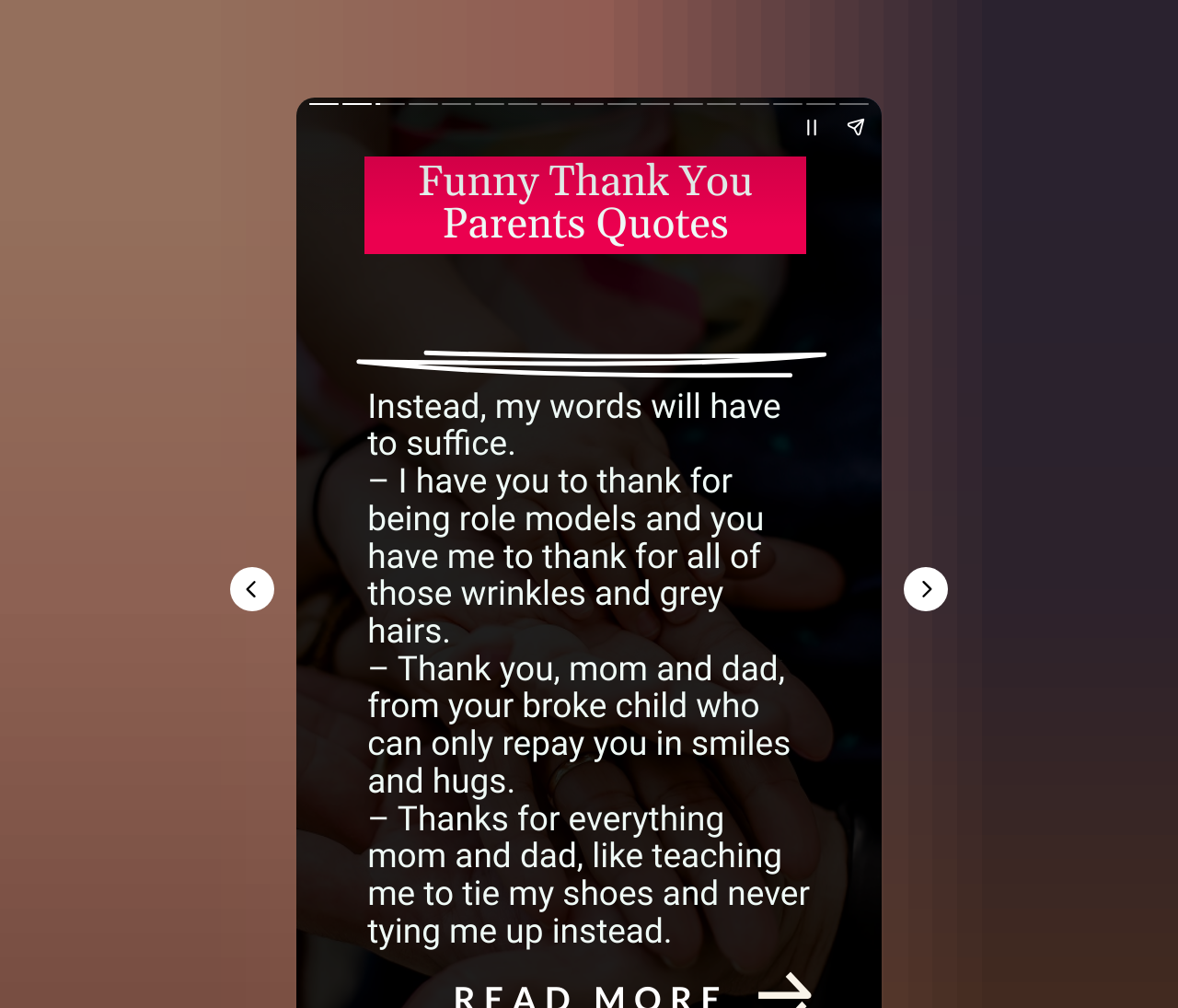Please provide a short answer using a single word or phrase for the question:
What is the shape of the image?

Rectangle